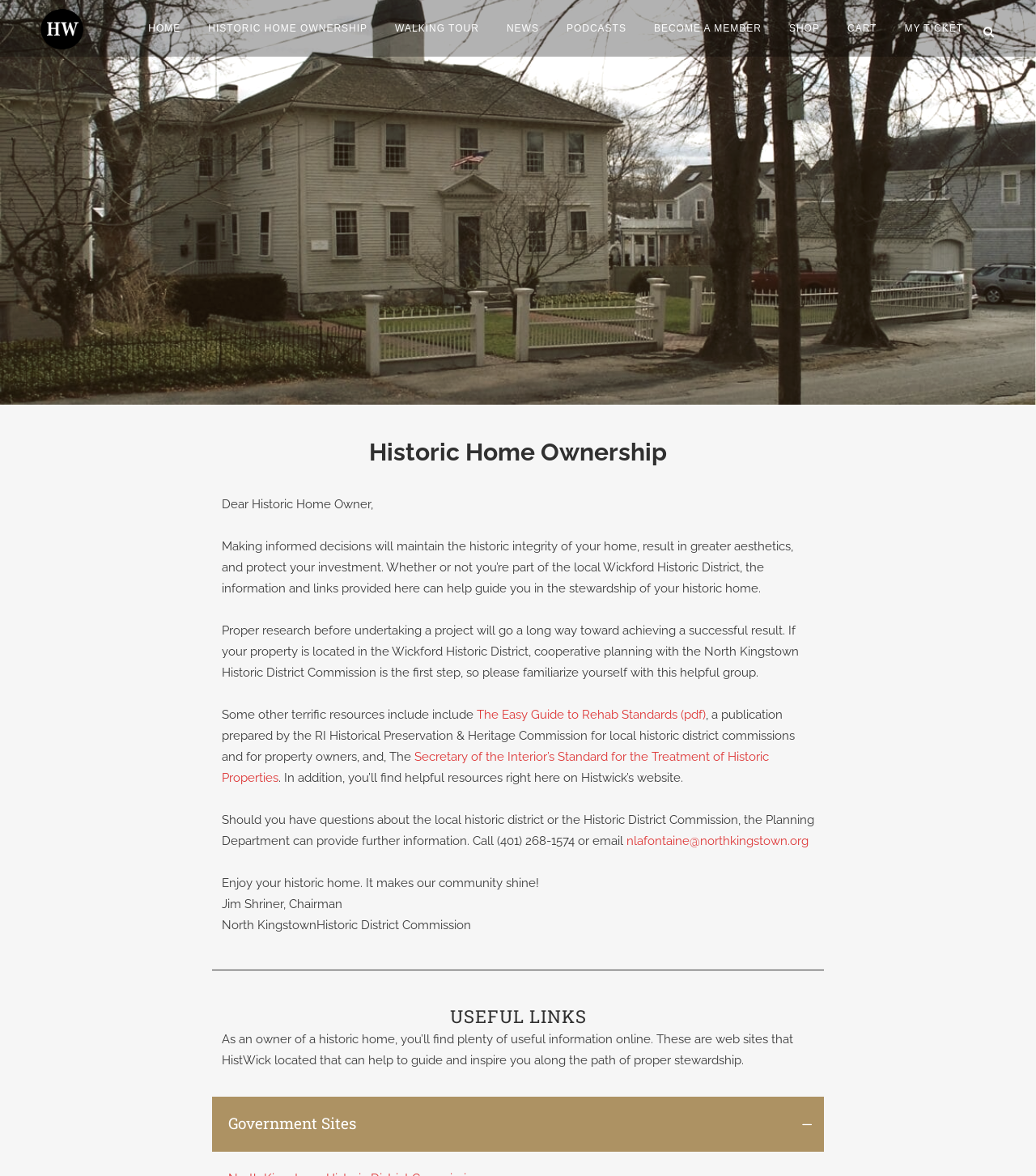Examine the screenshot and answer the question in as much detail as possible: What is the purpose of the North Kingstown Historic District Commission?

The purpose of the North Kingstown Historic District Commission is to provide information and guidance to historic home owners, as mentioned in the webpage content, which states that the commission can provide further information about the local historic district and can be contacted for questions.